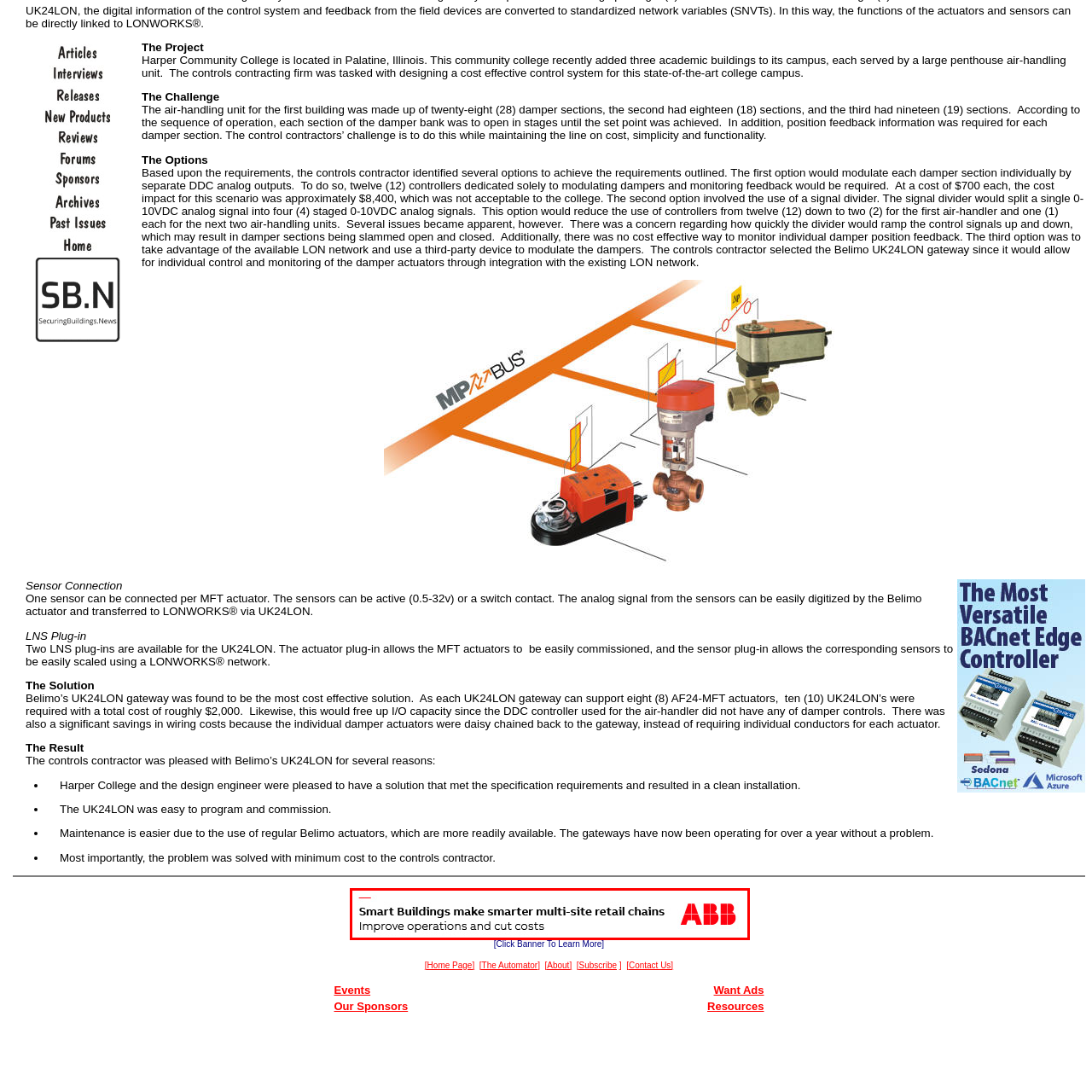What benefit do smart building technologies provide? Inspect the image encased in the red bounding box and answer using only one word or a brief phrase.

Enhance operational efficiency and reduce costs